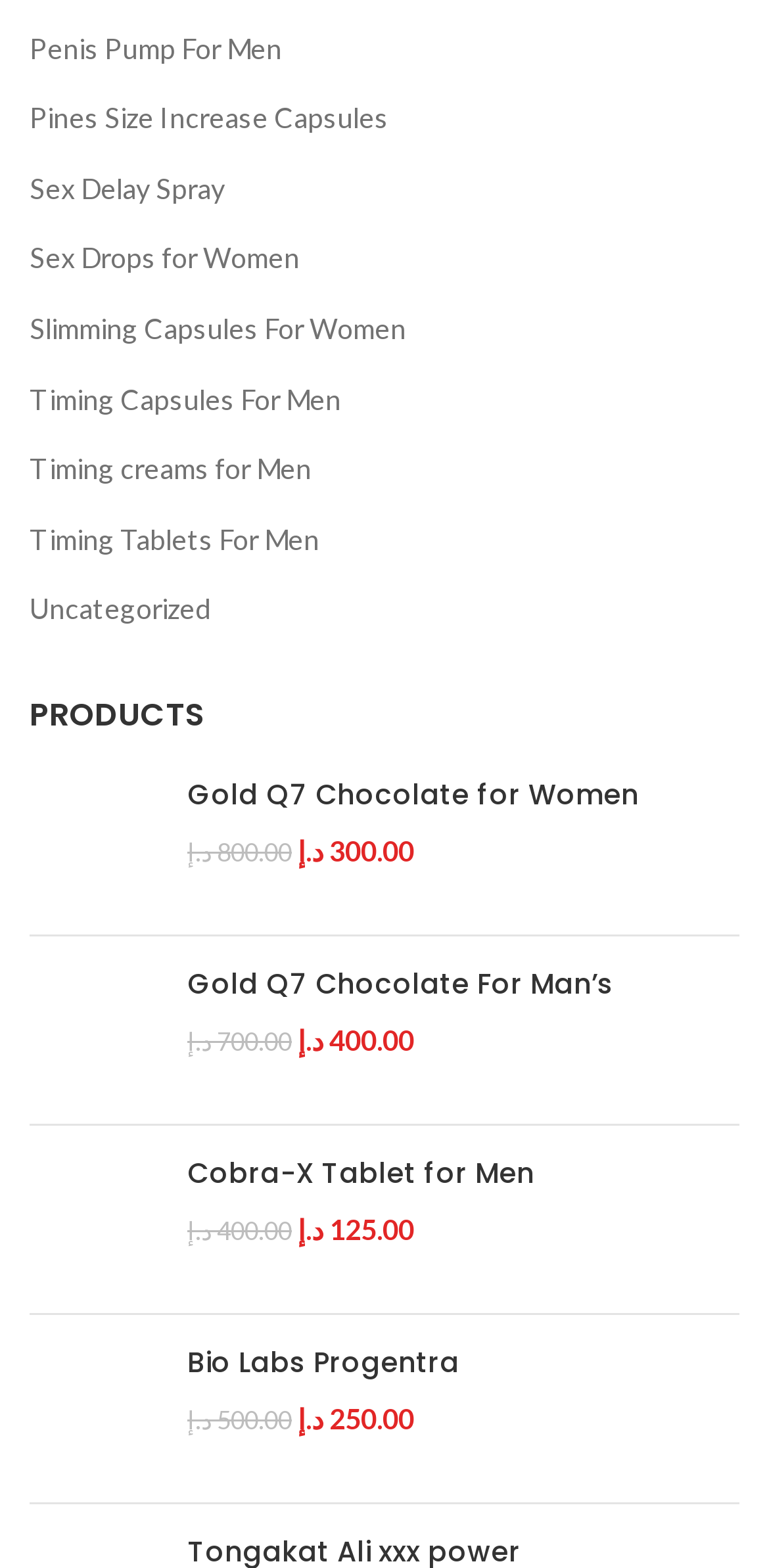Are there any products listed for women?
Answer the question with as much detail as possible.

I looked at the links below the 'PRODUCTS' heading and found that there are products listed for women, such as 'Gold Q7 Chocolate for Women' and 'Sex Drops for Women'.